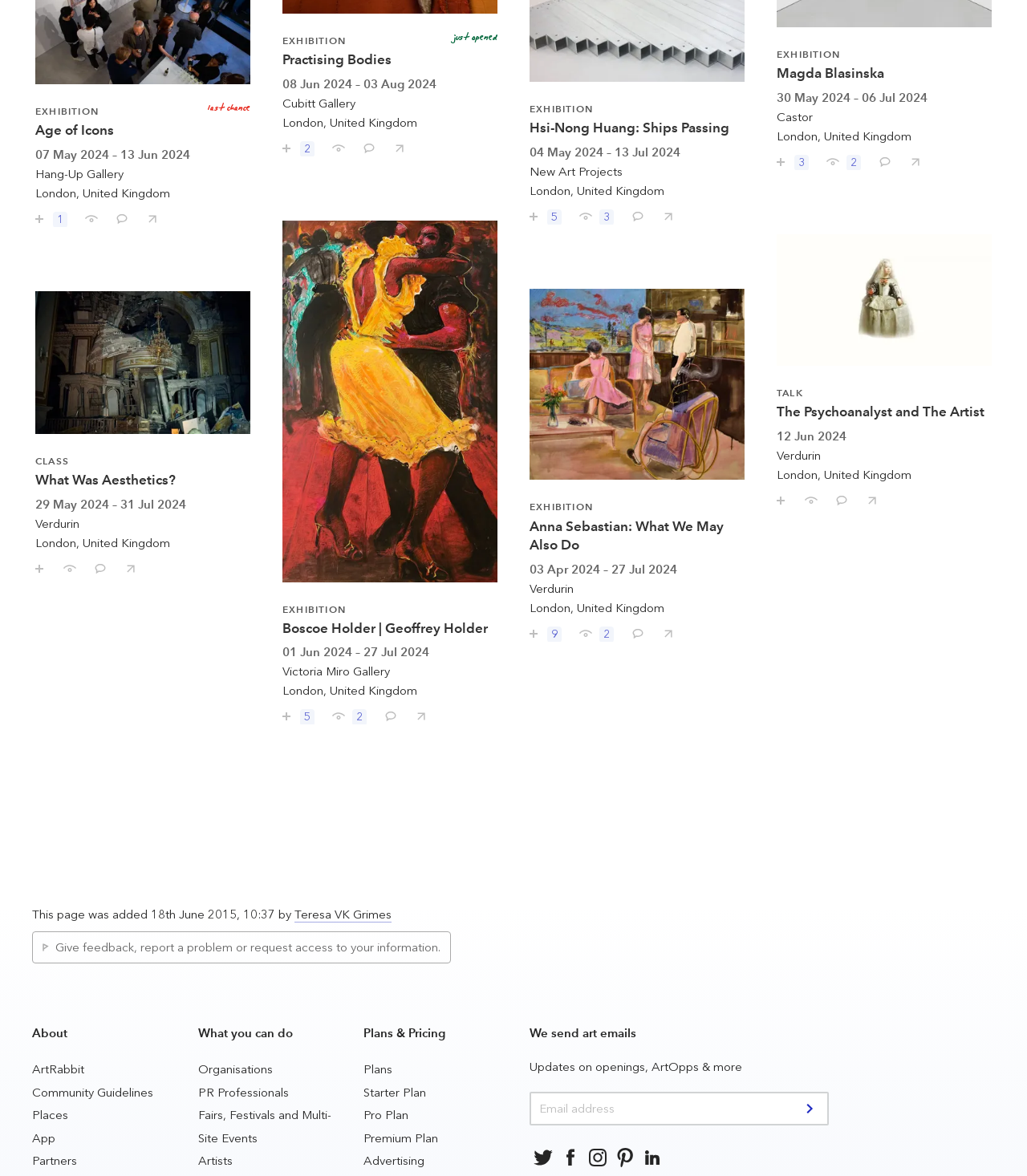What is the function of the 'Comment' links?
Using the information presented in the image, please offer a detailed response to the question.

The 'Comment' links are located next to each exhibition title, and they allow users to leave comments or feedback about the exhibitions. This feature is likely useful for users who want to share their opinions or engage in discussions with others about the exhibitions.